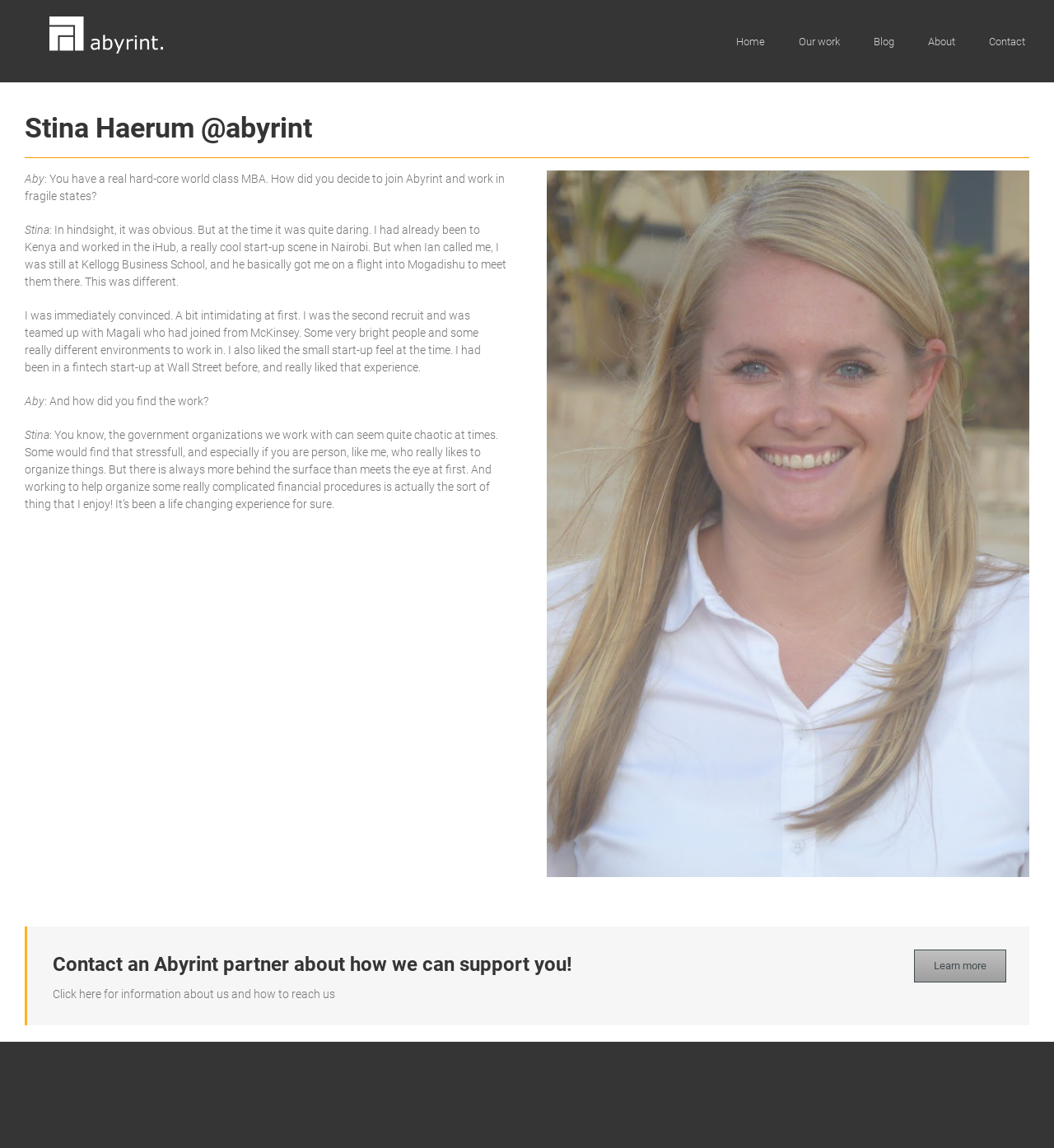What is the call-to-action at the bottom of the page?
Using the image as a reference, answer the question with a short word or phrase.

Contact an Abyrint partner